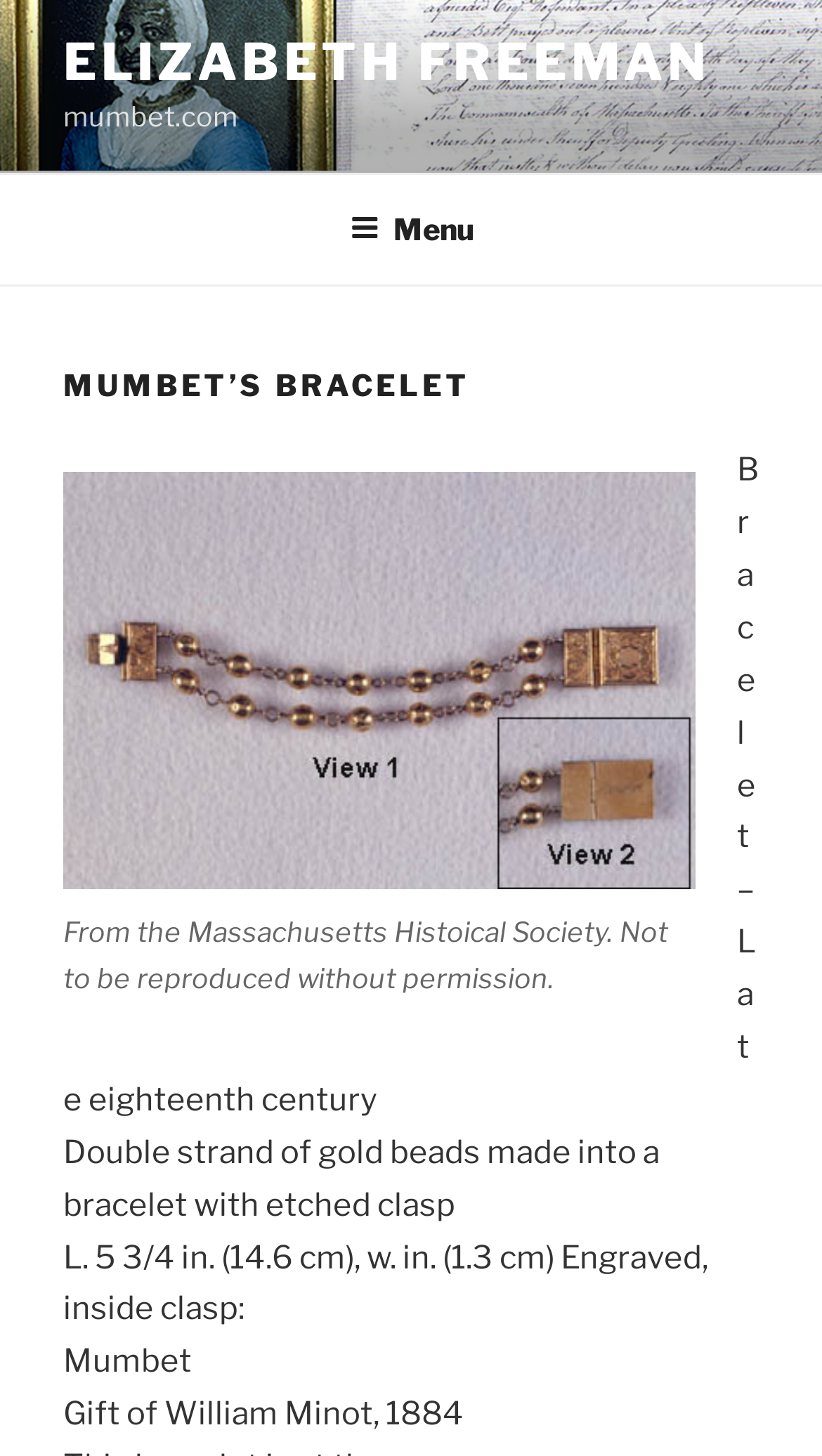Extract the bounding box of the UI element described as: "Elizabeth Freeman".

[0.077, 0.022, 0.863, 0.064]